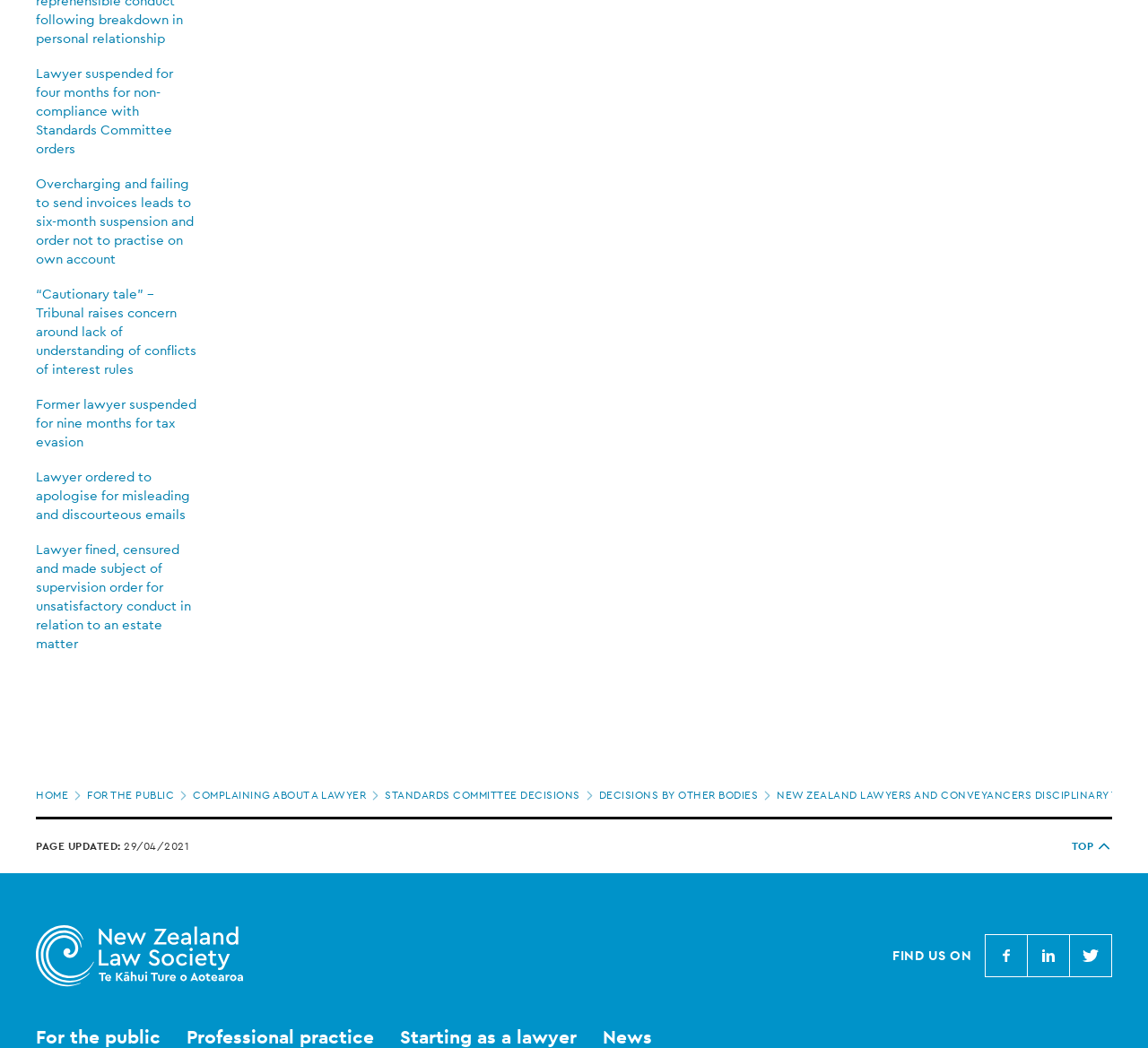Locate the bounding box coordinates of the region to be clicked to comply with the following instruction: "Click on the 'New Zealand Law Society Facebook page' link". The coordinates must be four float numbers between 0 and 1, in the form [left, top, right, bottom].

[0.858, 0.891, 0.895, 0.932]